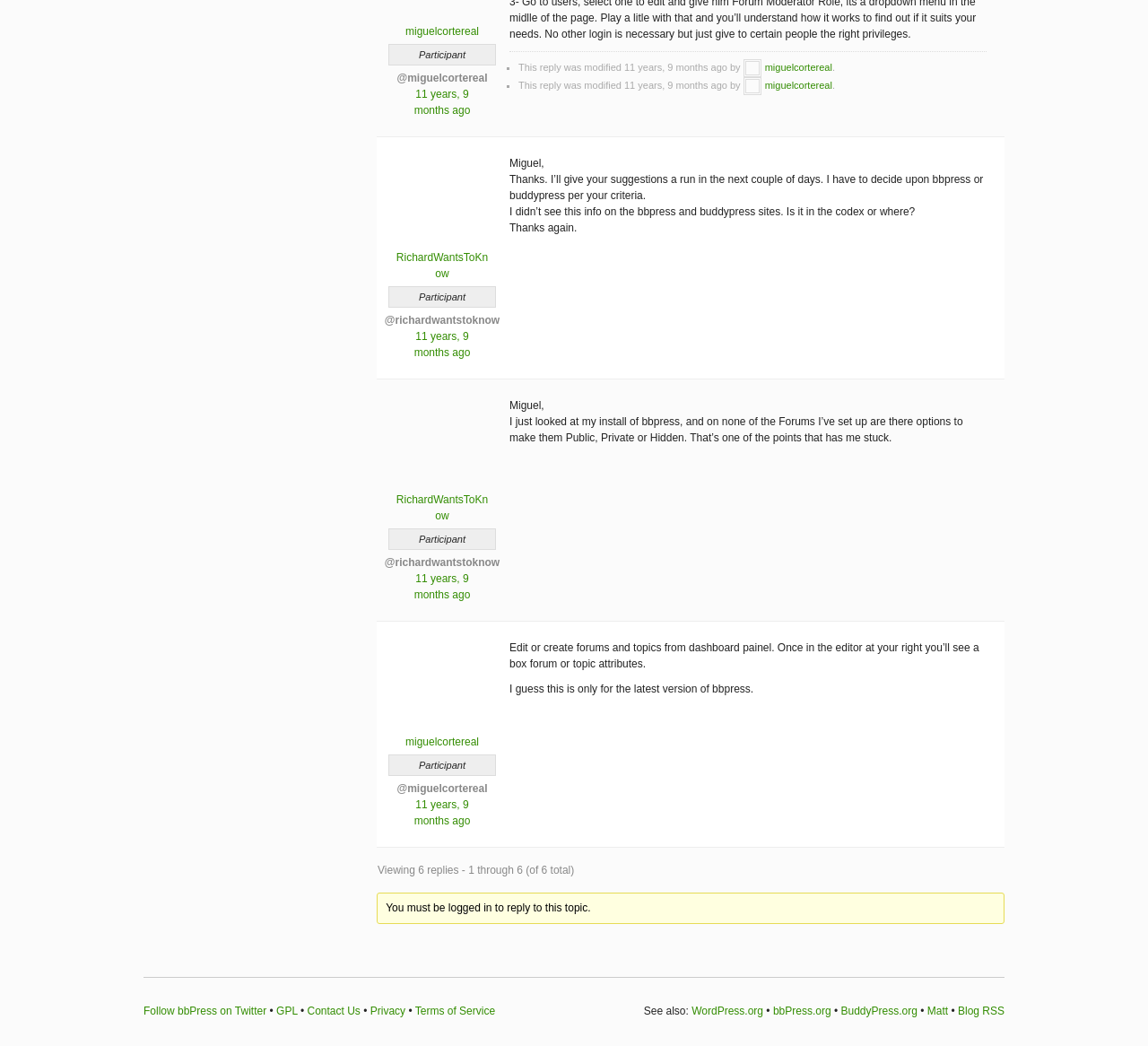Identify the bounding box coordinates of the clickable region to carry out the given instruction: "Check the modified reply".

[0.361, 0.084, 0.41, 0.111]